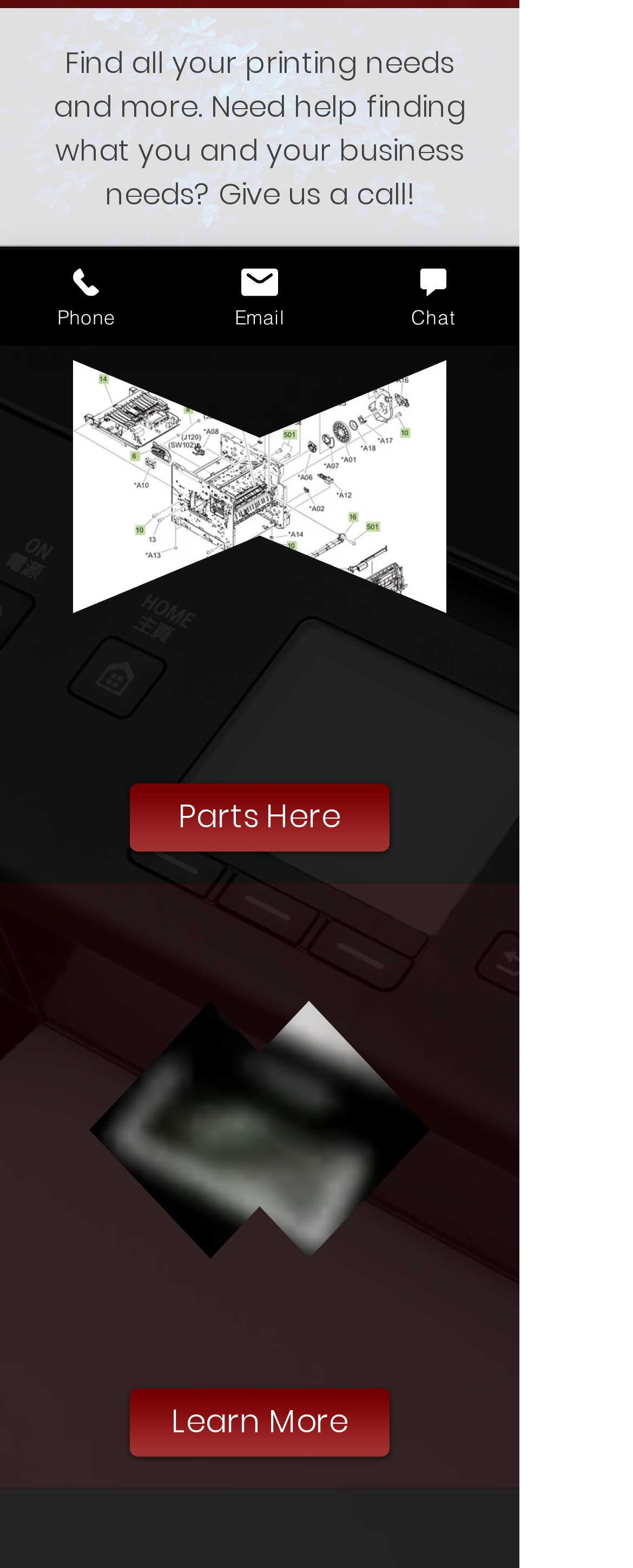Determine the bounding box coordinates of the UI element described by: "Parts Here".

[0.205, 0.5, 0.615, 0.543]